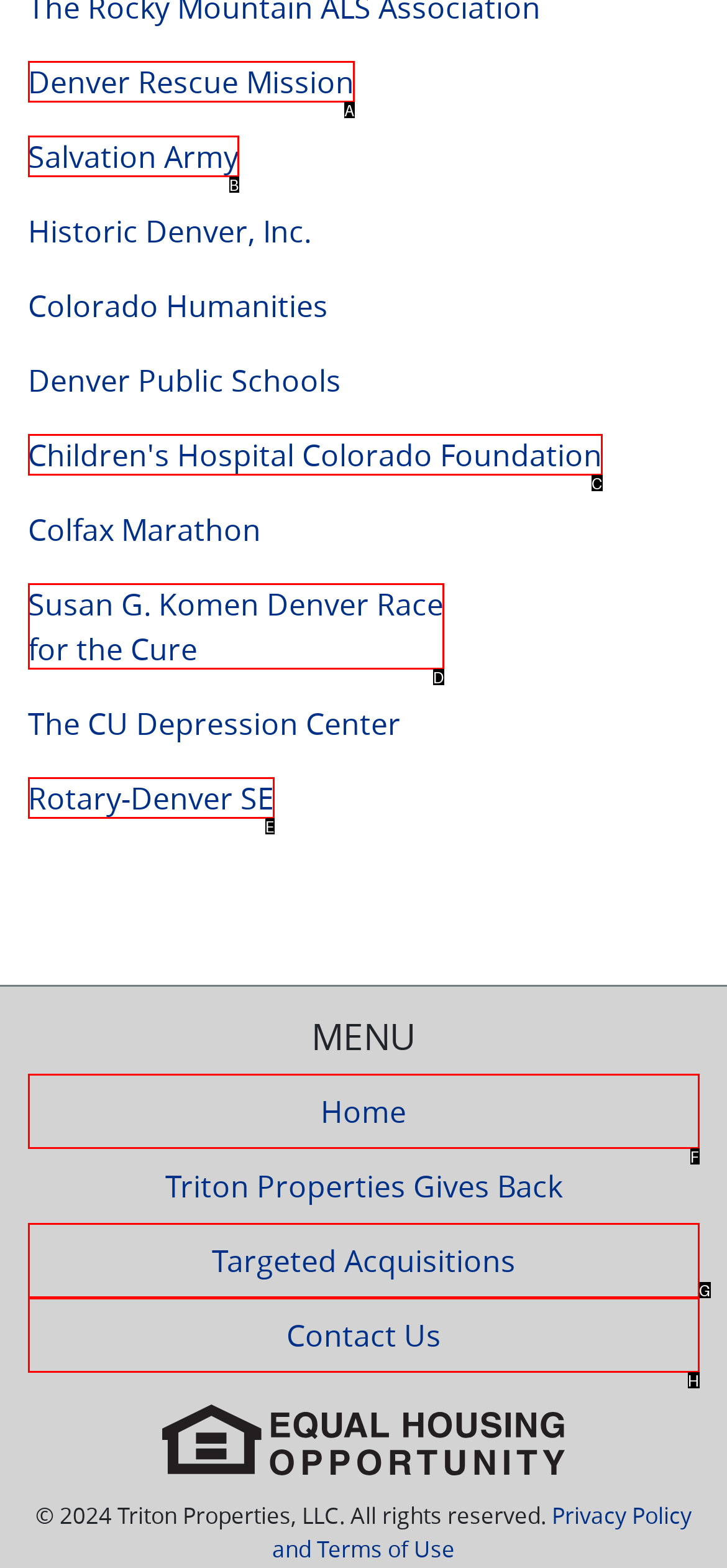Match the HTML element to the given description: Children's Hospital Colorado Foundation
Indicate the option by its letter.

C